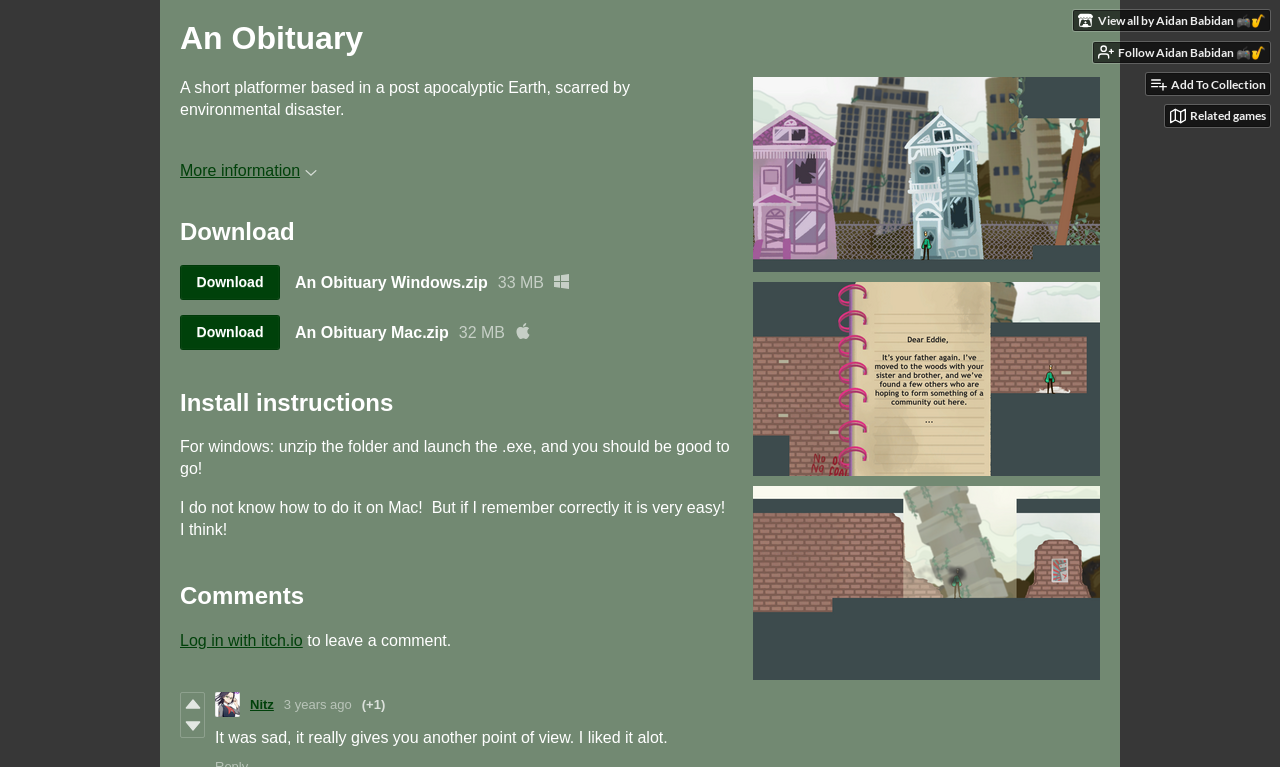Respond concisely with one word or phrase to the following query:
What is the comment from Nitz about the game?

It was sad, it really gives you another point of view. I liked it alot.